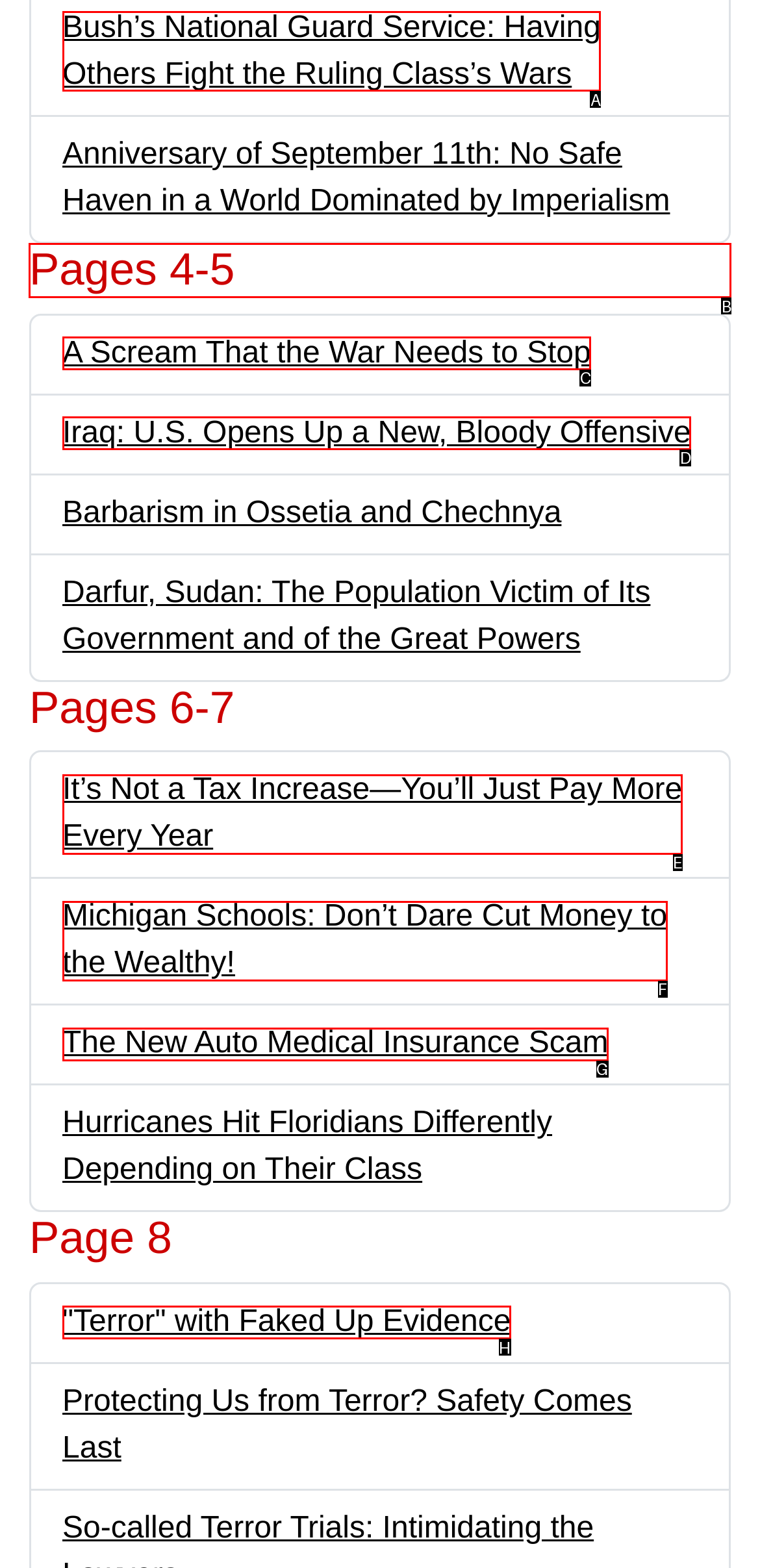Given the instruction: Explore Pages 4-5, which HTML element should you click on?
Answer with the letter that corresponds to the correct option from the choices available.

B